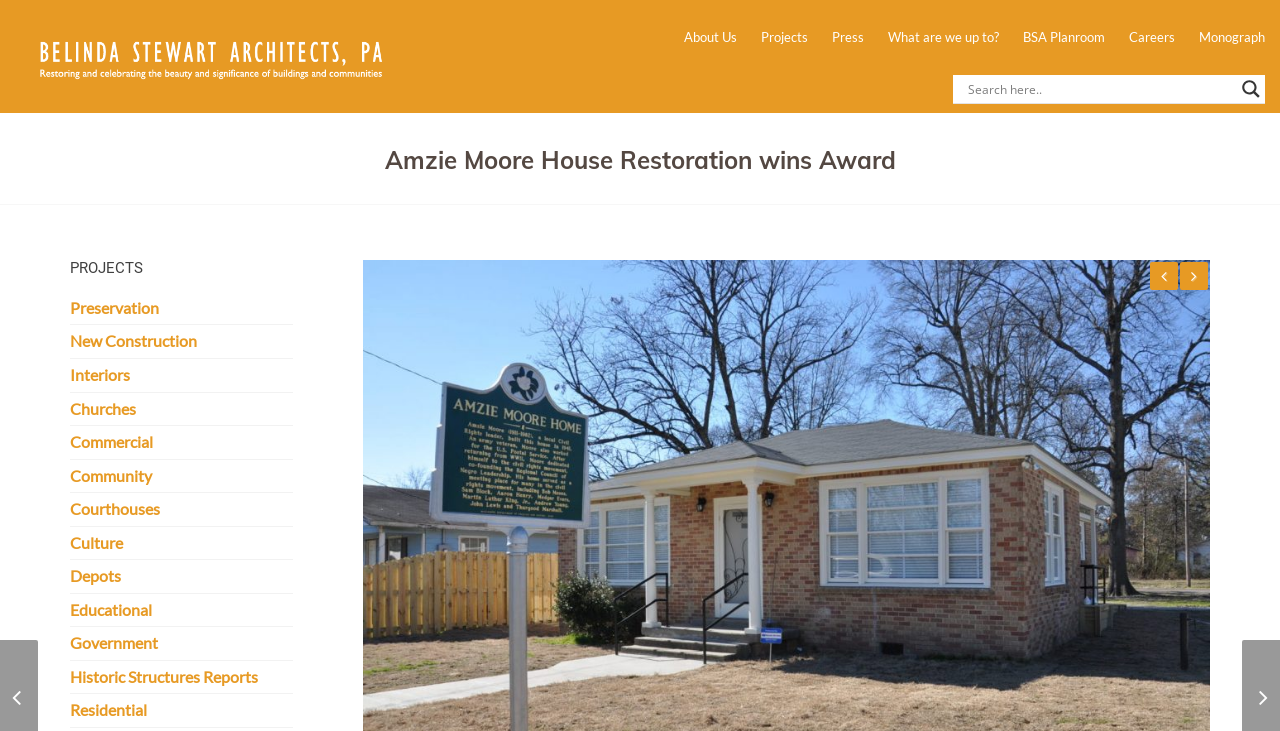Give a one-word or phrase response to the following question: How many links are in the top navigation menu?

7